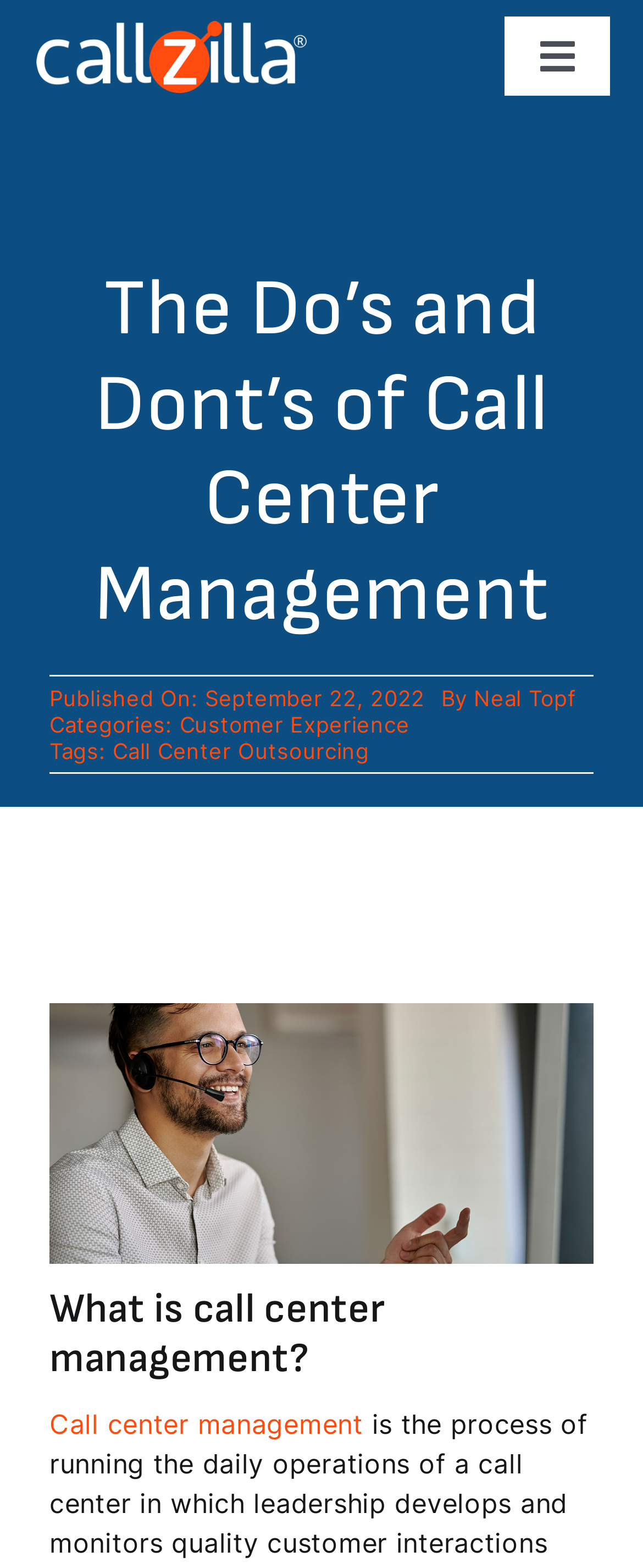Use a single word or phrase to answer the question:
What is the tag of the current article?

Call Center Outsourcing